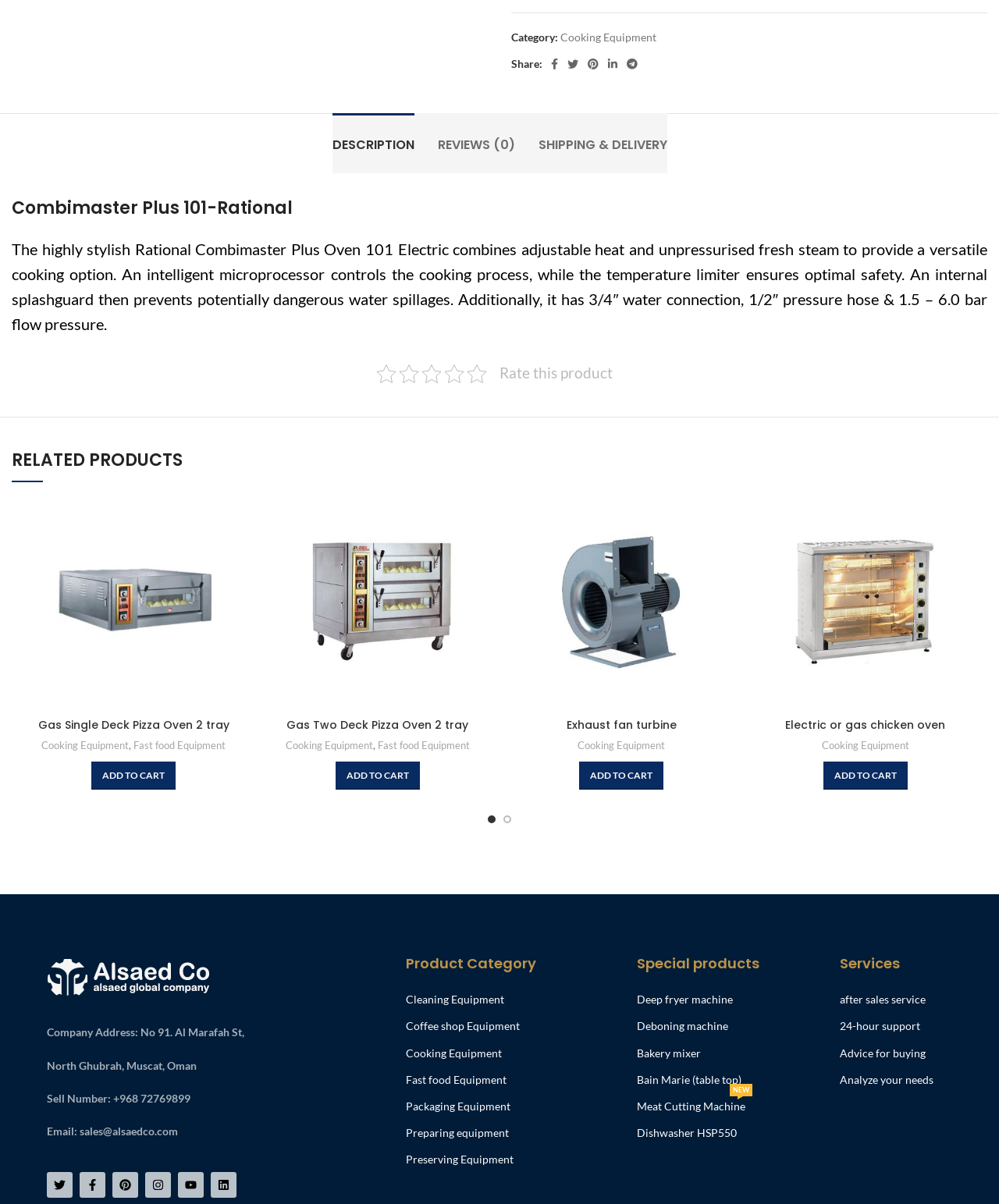Find the bounding box coordinates of the clickable element required to execute the following instruction: "Share on Facebook". Provide the coordinates as four float numbers between 0 and 1, i.e., [left, top, right, bottom].

[0.547, 0.045, 0.563, 0.062]